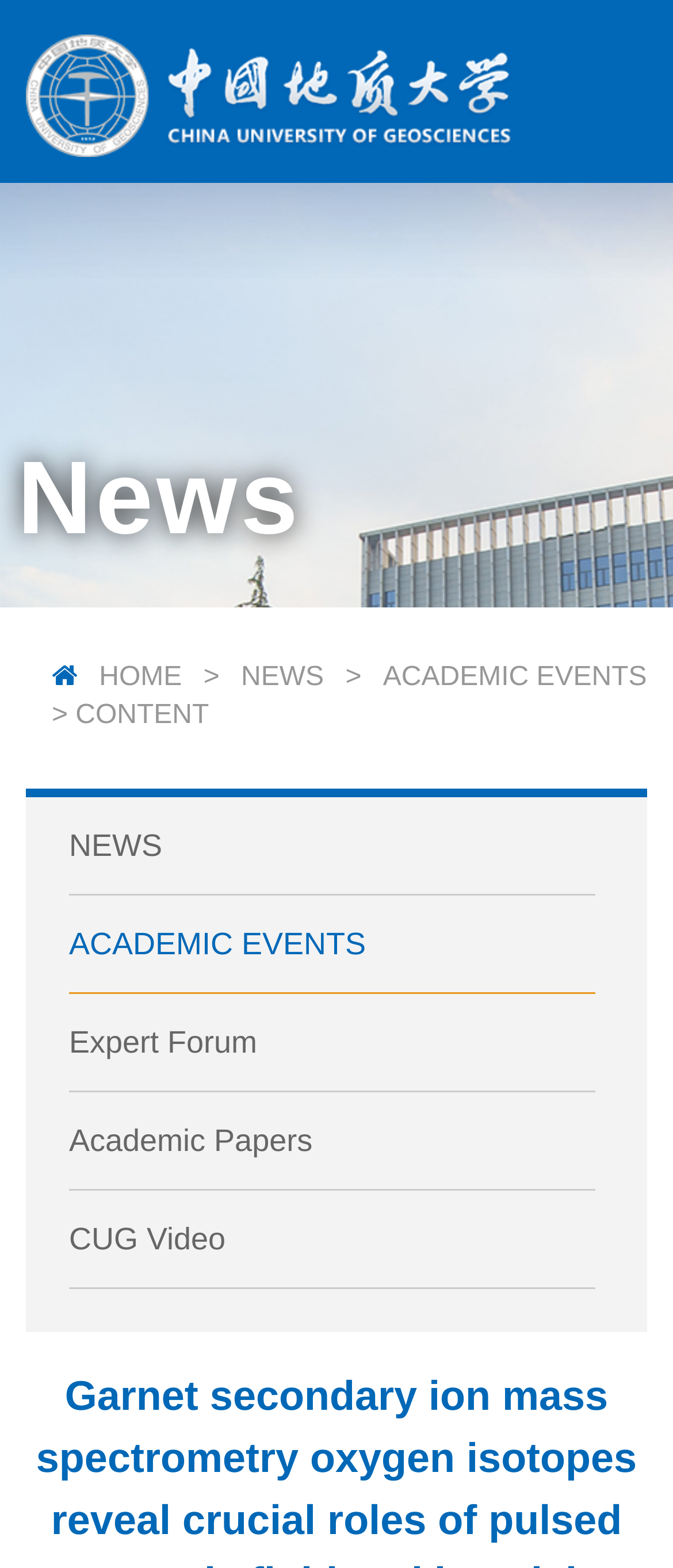Give a one-word or phrase response to the following question: What is the first menu item?

HOME